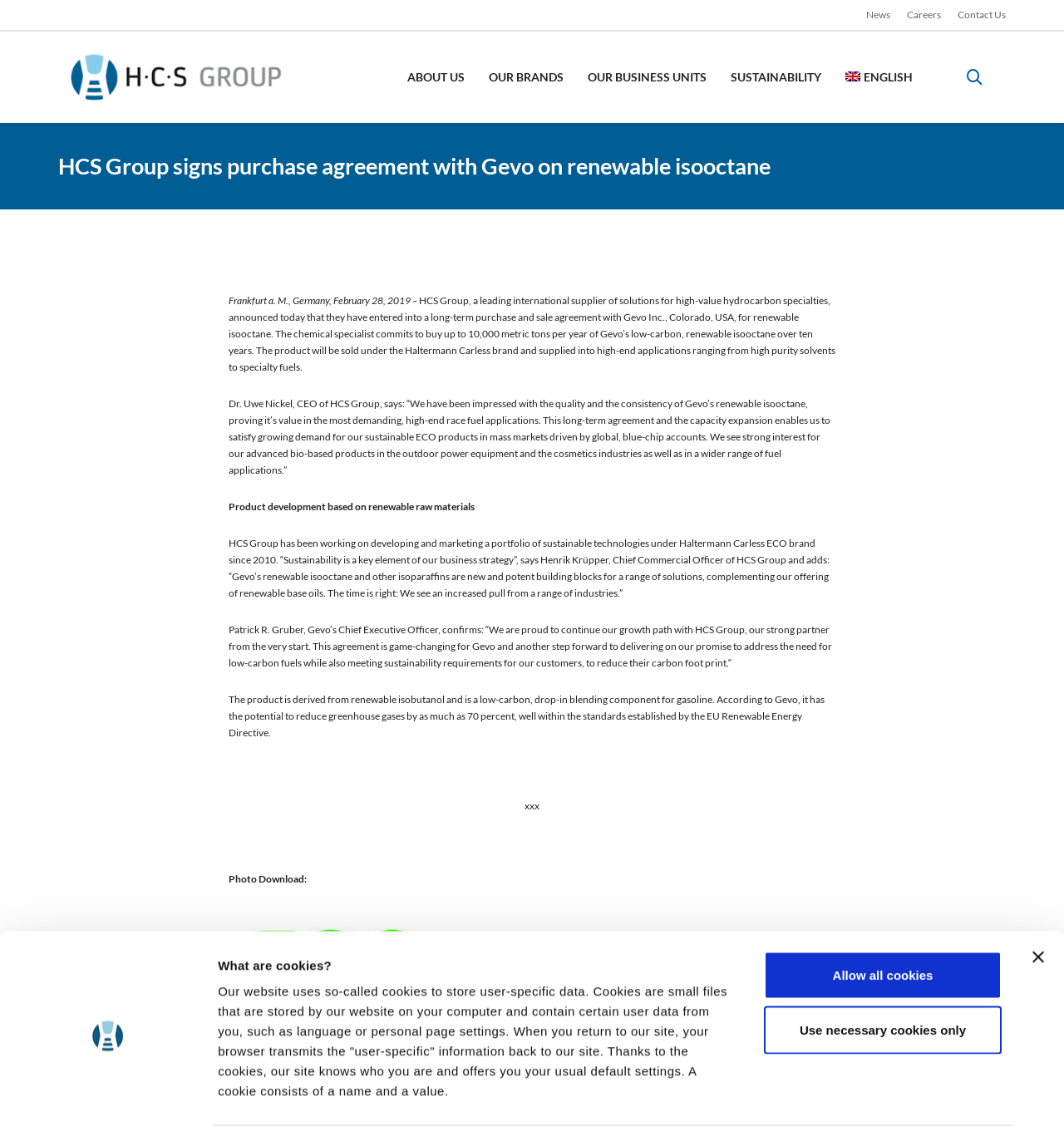What is the purpose of the cookies on this website?
Could you please answer the question thoroughly and with as much detail as possible?

The 'What are cookies?' section on the webpage explains that cookies are used to store user-specific data, such as language or personal page settings, and are used to offer users their usual default settings when they return to the site.